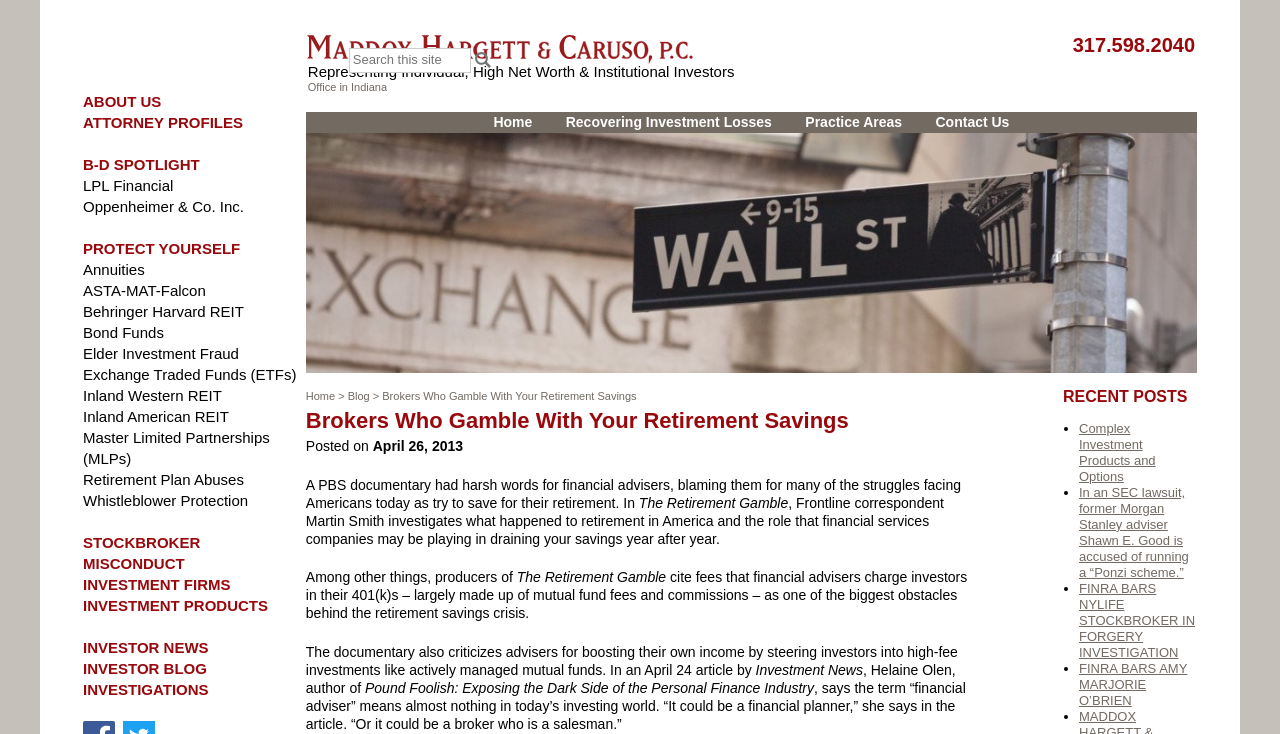Identify and provide the title of the webpage.

Brokers Who Gamble With Your Retirement Savings